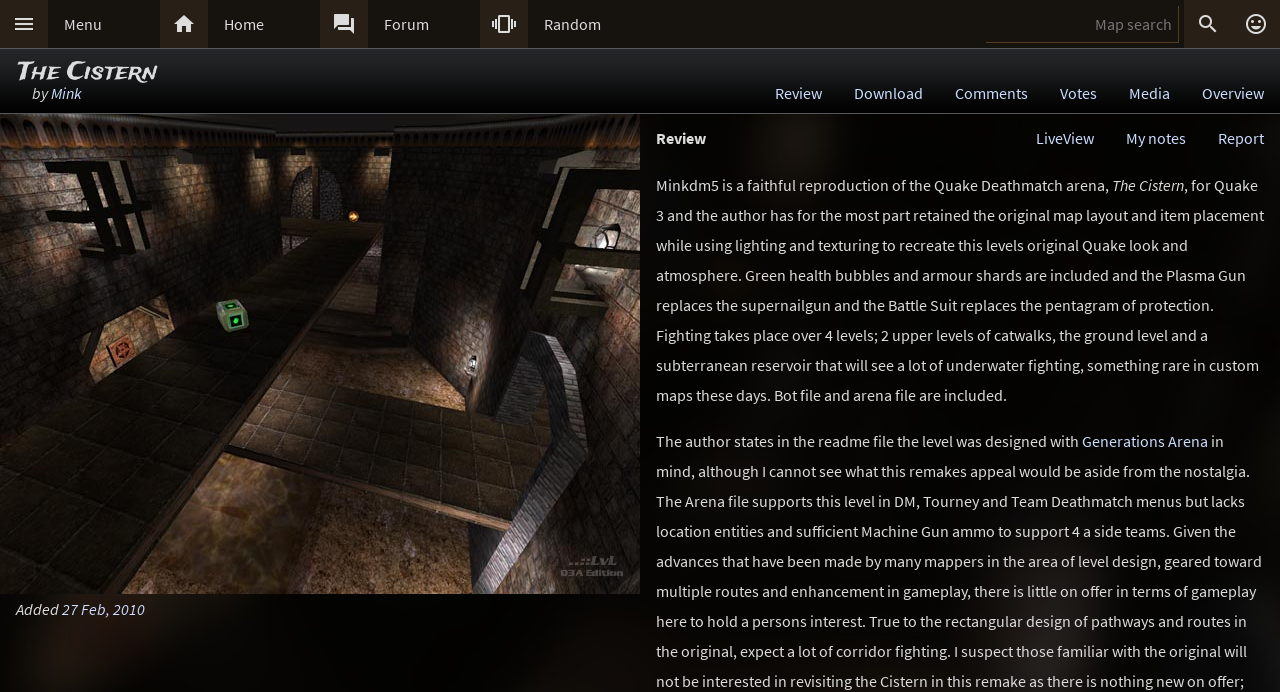Give a complete and precise description of the webpage's appearance.

This webpage is a review of a custom Quake 3 Arena map called "The Cistern" created by Mink. At the top, there is a navigation menu with links to "Menu", "Home", "Forum", "Random", and other options. On the right side of the navigation menu, there is a search box labeled "Map search". 

Below the navigation menu, the title "The Cistern" is displayed, followed by the author's name "Mink" as a link. There are several links below the title, including "Review", "Download", "Comments", "Votes", "Media", and "Overview". 

On the left side of the page, there is a large image of the map "The Cistern by Mink", which takes up about half of the page's width. Below the image, there is information about when the map was added, including the date "27 Feb, 2010". 

The main content of the page is a review of the map, which describes it as a faithful reproduction of the Quake Deathmatch arena. The review provides details about the map's layout, item placement, and features, including the use of lighting and texturing to recreate the original Quake look and atmosphere. The review also mentions the inclusion of bot and arena files. 

At the bottom of the page, there are several links and options, including "My notes", "LiveView", and "Report".